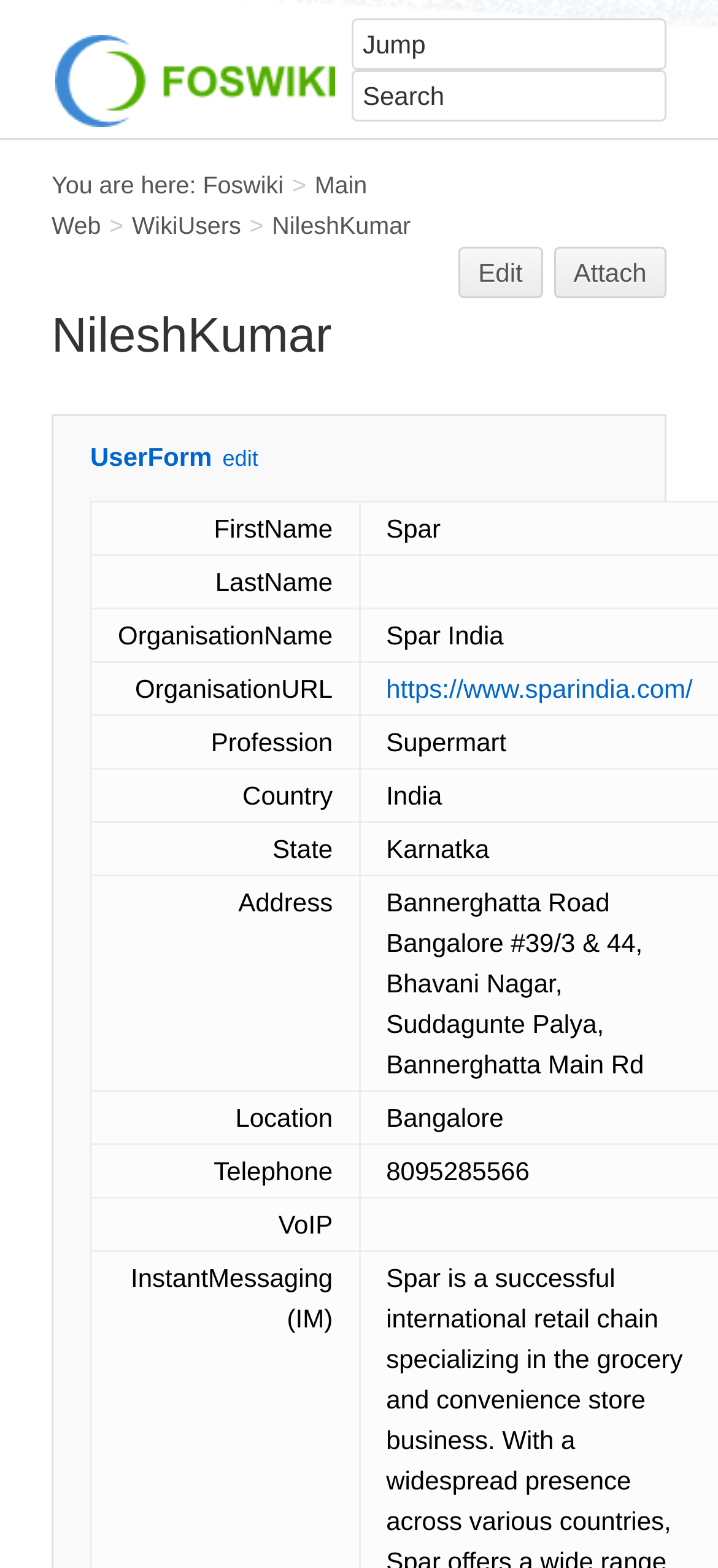Based on the image, please elaborate on the answer to the following question:
What is the name of the wiki user?

The name of the wiki user can be found in the heading element with the text 'NileshKumar' which is located at the top of the webpage.